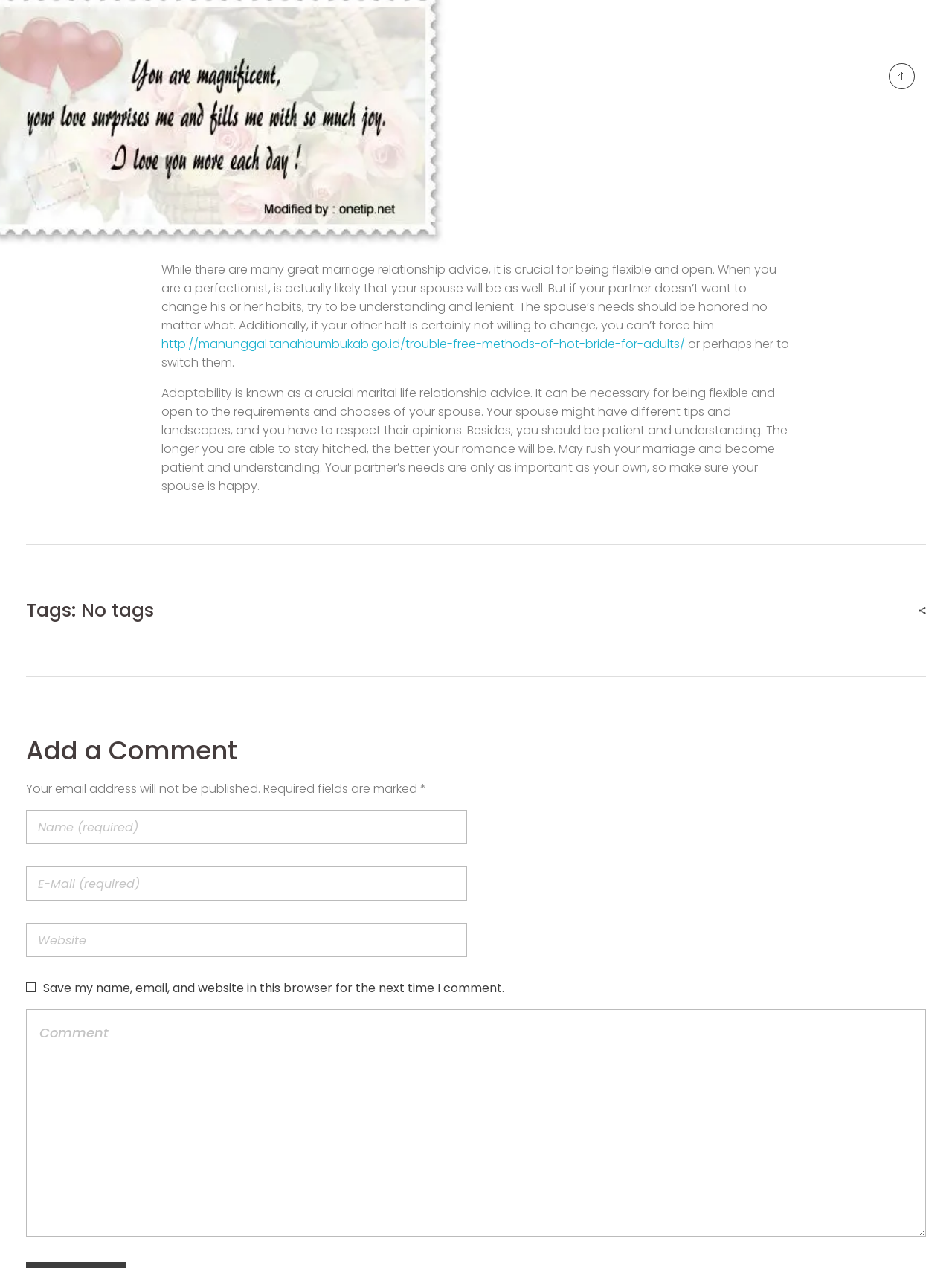What is the tone of the article?
Could you give a comprehensive explanation in response to this question?

The tone of the article is advisory, as it provides guidance and suggestions on how to improve one's marriage relationship, using phrases such as 'it is crucial' and 'you should be patient and understanding' to convey a sense of importance and urgency.